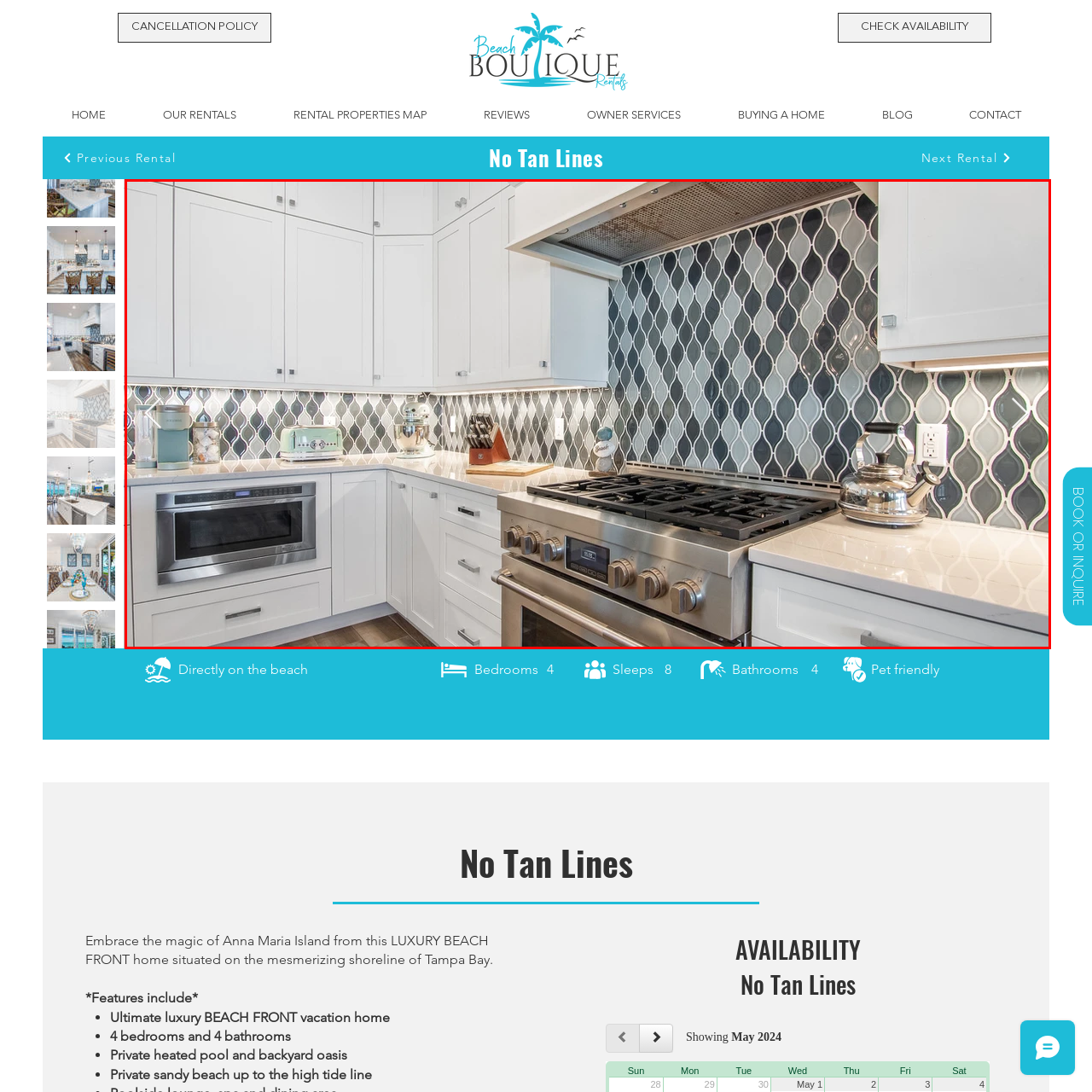What is the color of the cabinetry?
Concentrate on the image bordered by the red bounding box and offer a comprehensive response based on the image details.

The caption describes the kitchen as having 'white cabinetry' which offers a 'bright and airy feel', indicating the color of the cabinetry is white.